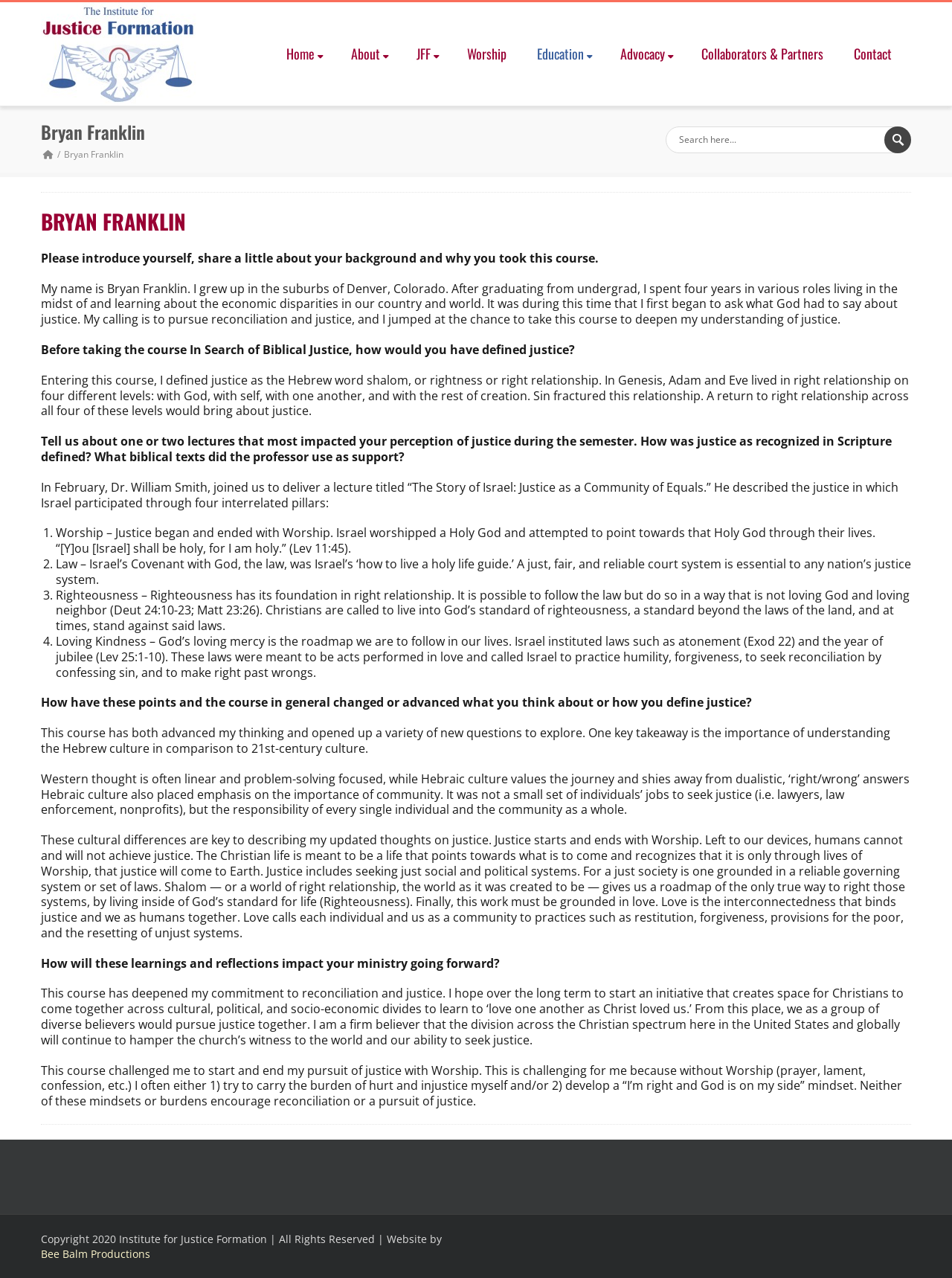How many navigation links are there?
From the screenshot, provide a brief answer in one word or phrase.

7